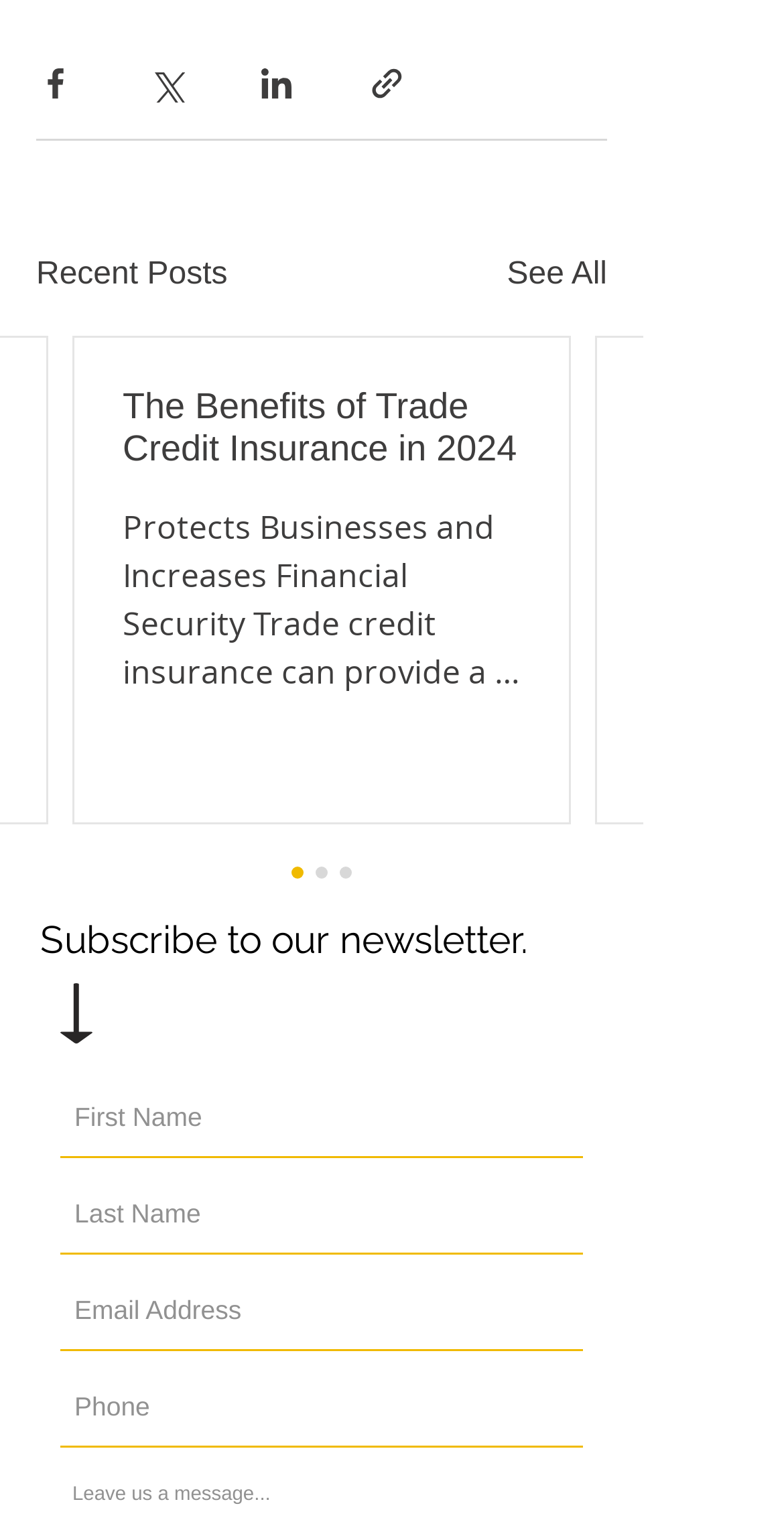What is the purpose of the textboxes at the bottom?
Using the visual information, respond with a single word or phrase.

Subscribe to newsletter